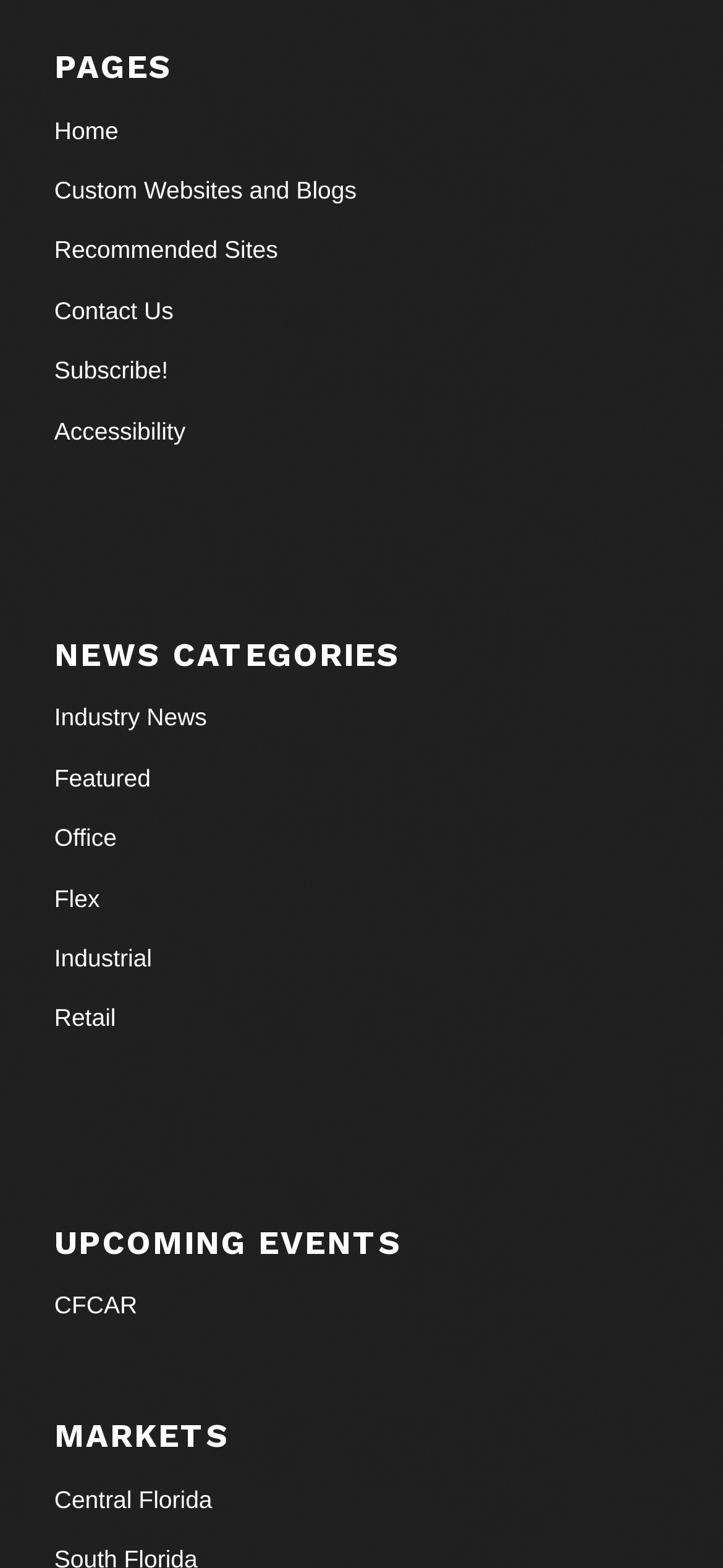Determine the bounding box coordinates of the UI element described below. Use the format (top-left x, top-left y, bottom-right x, bottom-right y) with floating point numbers between 0 and 1: Custom Websites and Blogs

[0.075, 0.103, 0.925, 0.141]